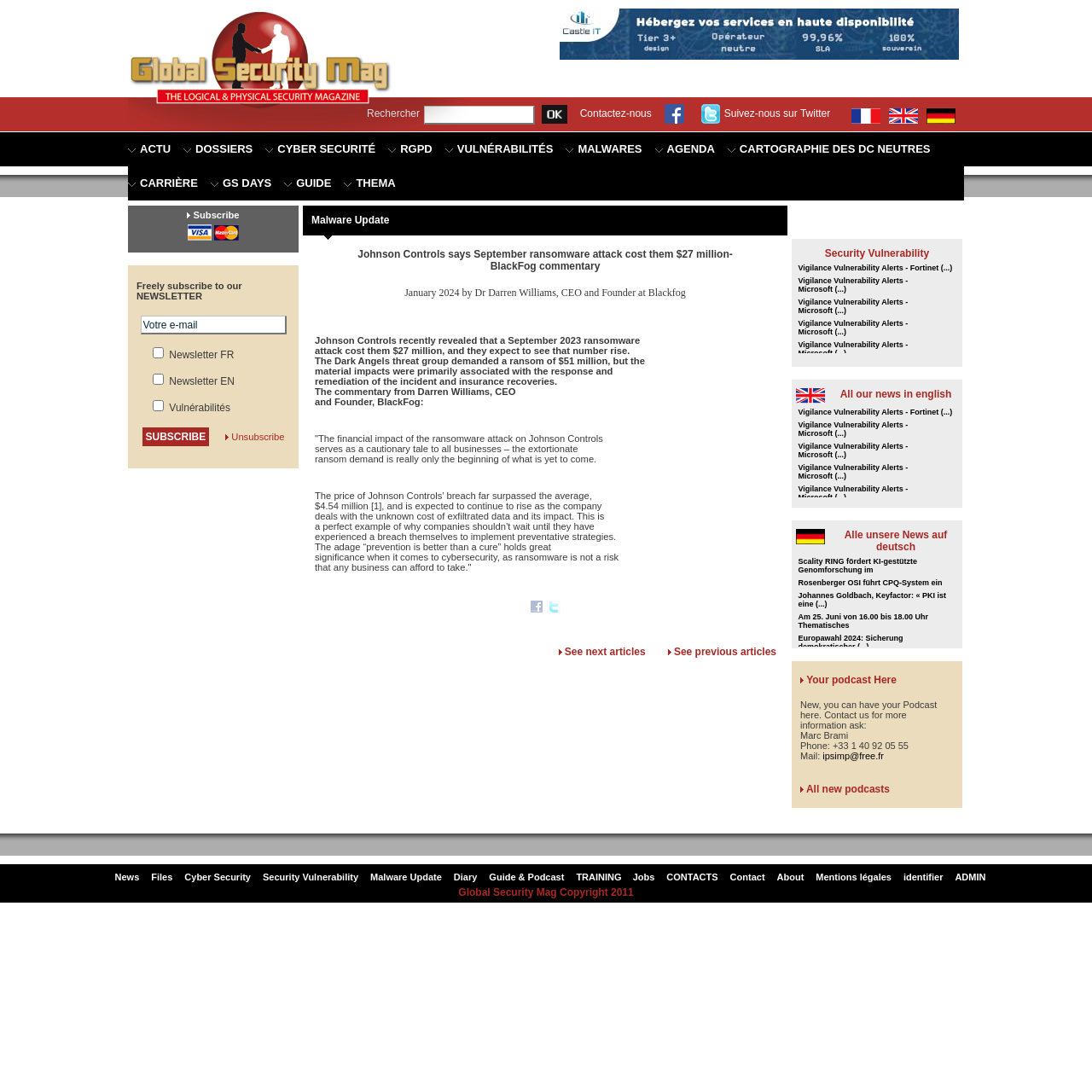What is the name of the threat group that demanded a ransom from Johnson Controls? Using the information from the screenshot, answer with a single word or phrase.

The Dark Angels